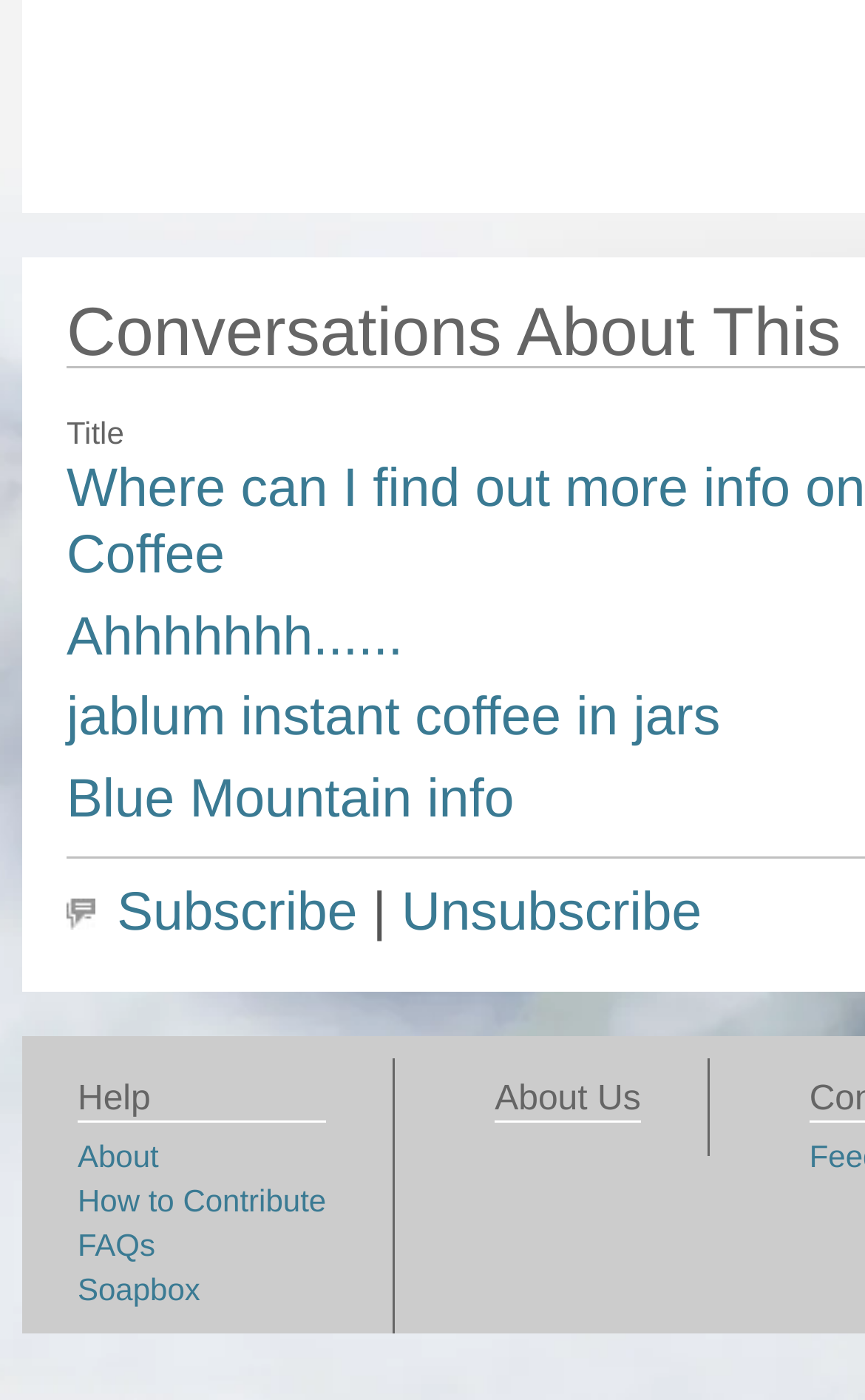Could you locate the bounding box coordinates for the section that should be clicked to accomplish this task: "Subscribe to the newsletter".

[0.135, 0.631, 0.413, 0.674]